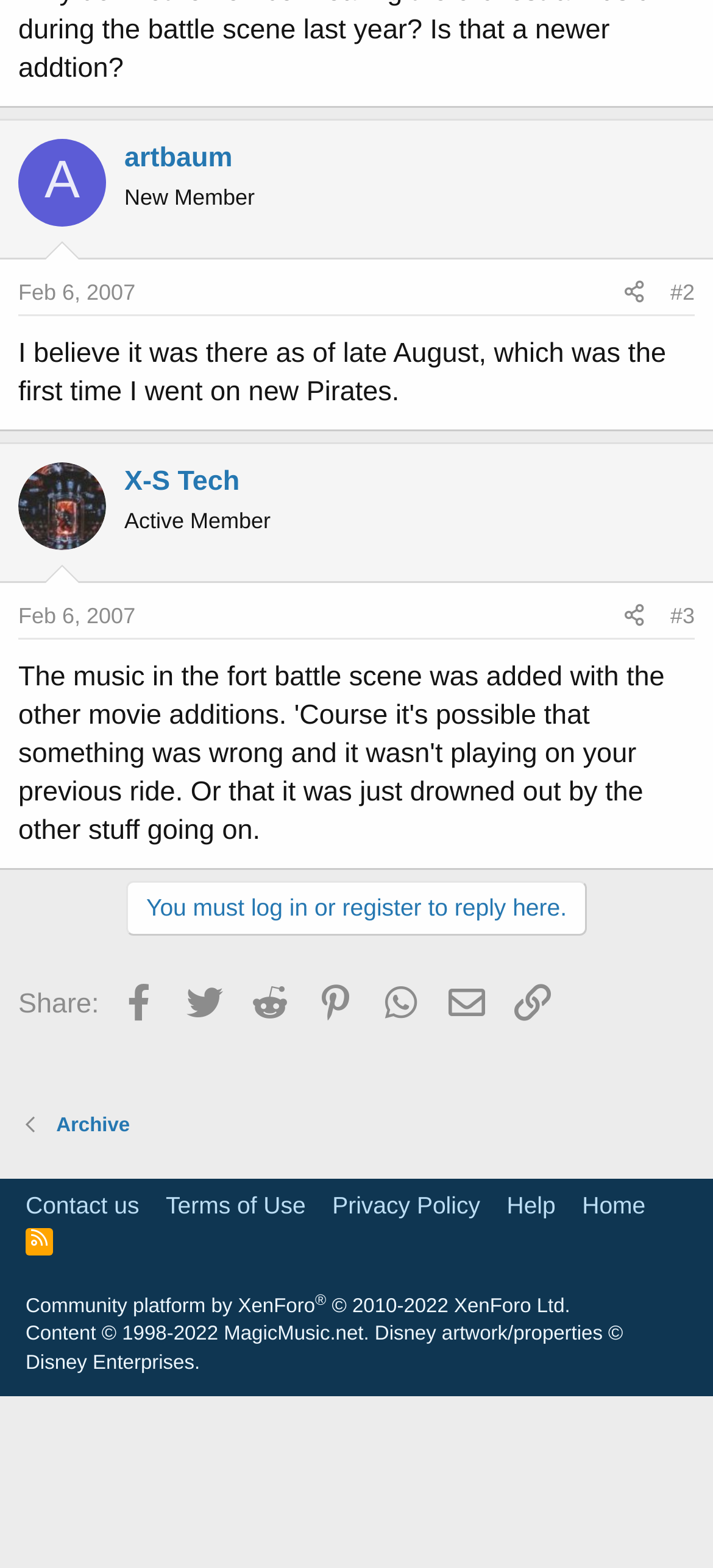Answer this question in one word or a short phrase: What is the position of the 'Share' link in the first post?

bottom right